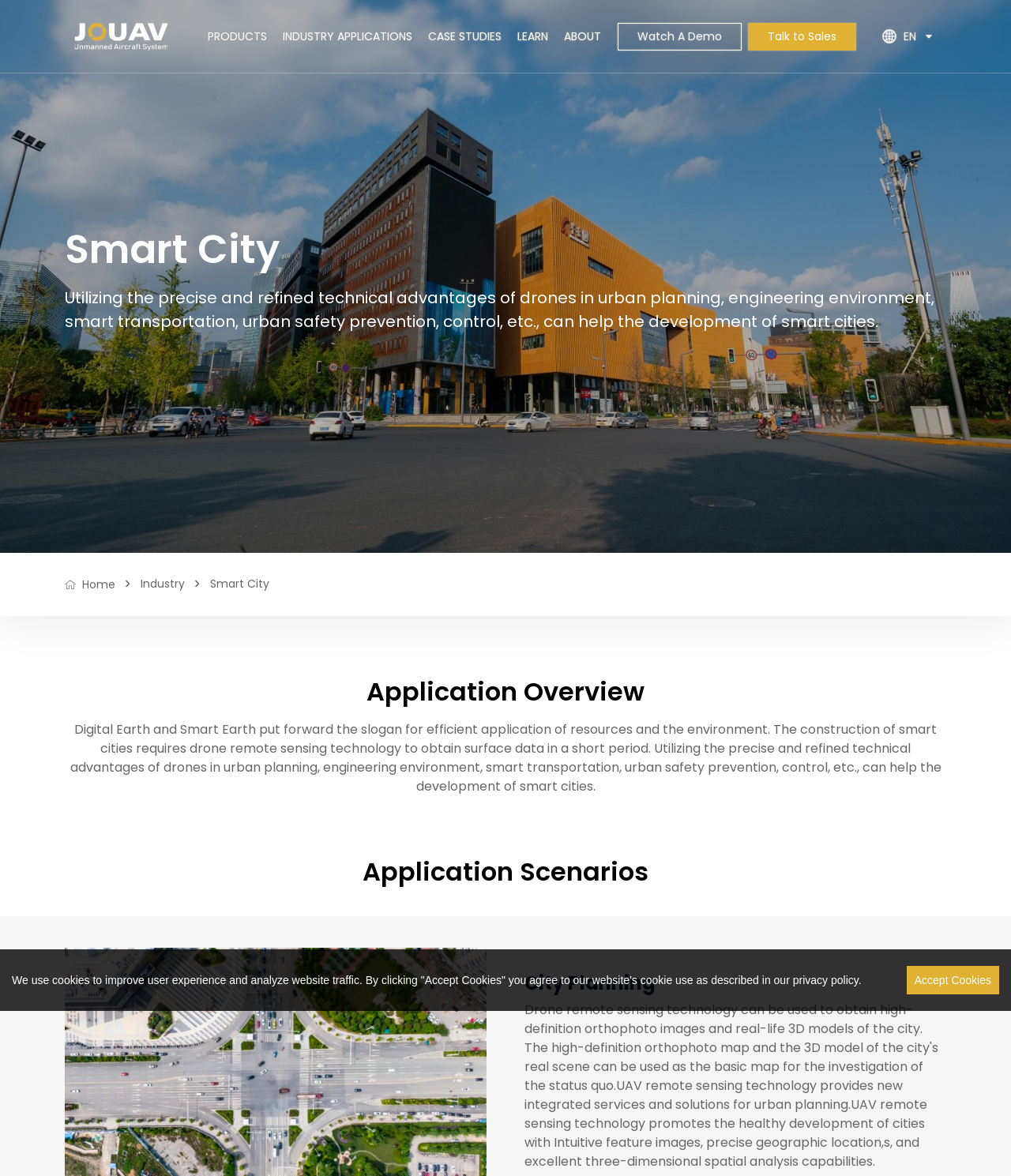Please determine the bounding box coordinates of the element's region to click for the following instruction: "Talk to Sales".

[0.74, 0.019, 0.847, 0.043]